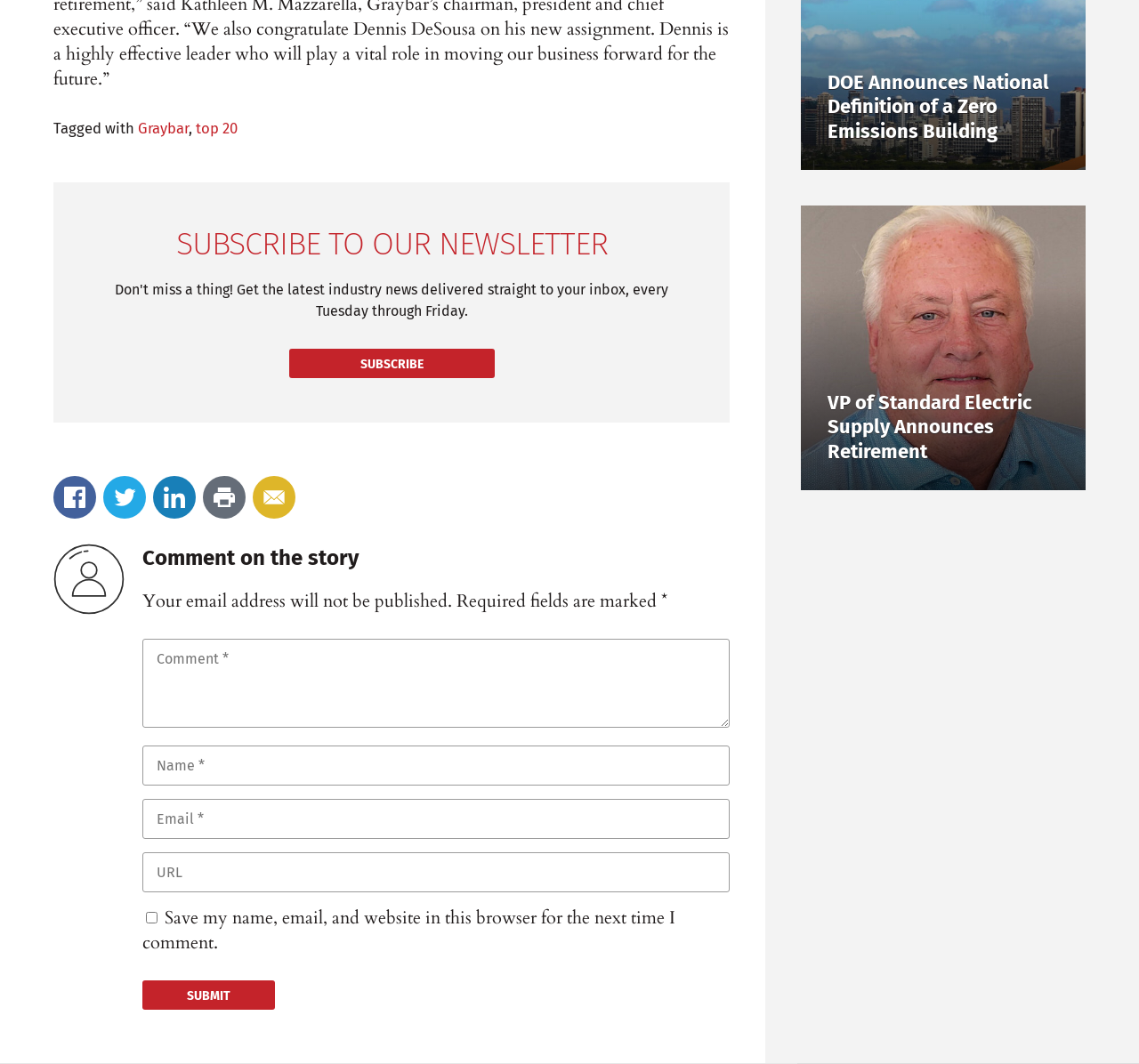Please find the bounding box for the UI element described by: "name="submit" value="Submit"".

[0.125, 0.922, 0.241, 0.949]